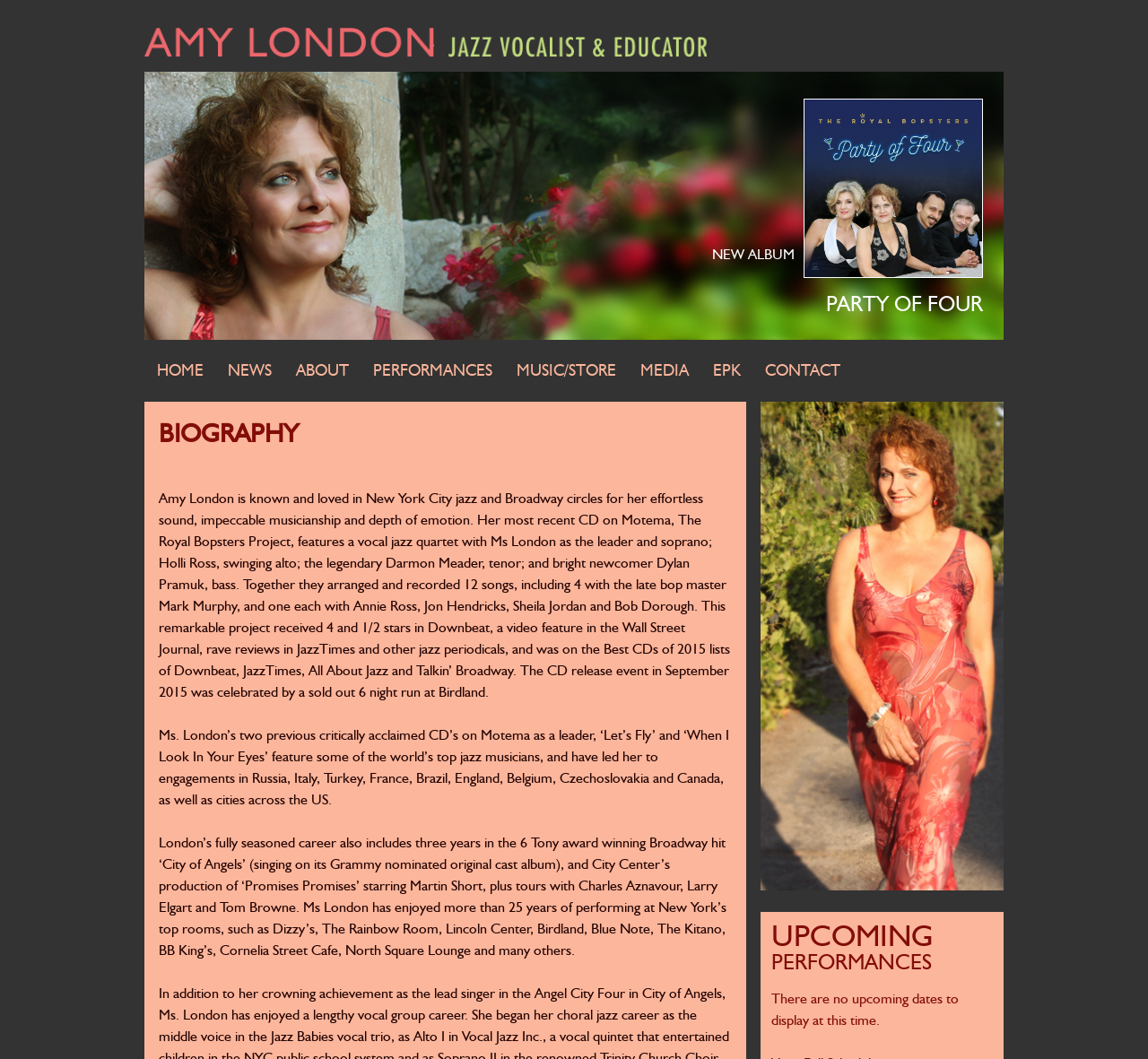Please specify the bounding box coordinates for the clickable region that will help you carry out the instruction: "Explore Amy London's music and store".

[0.439, 0.335, 0.547, 0.366]